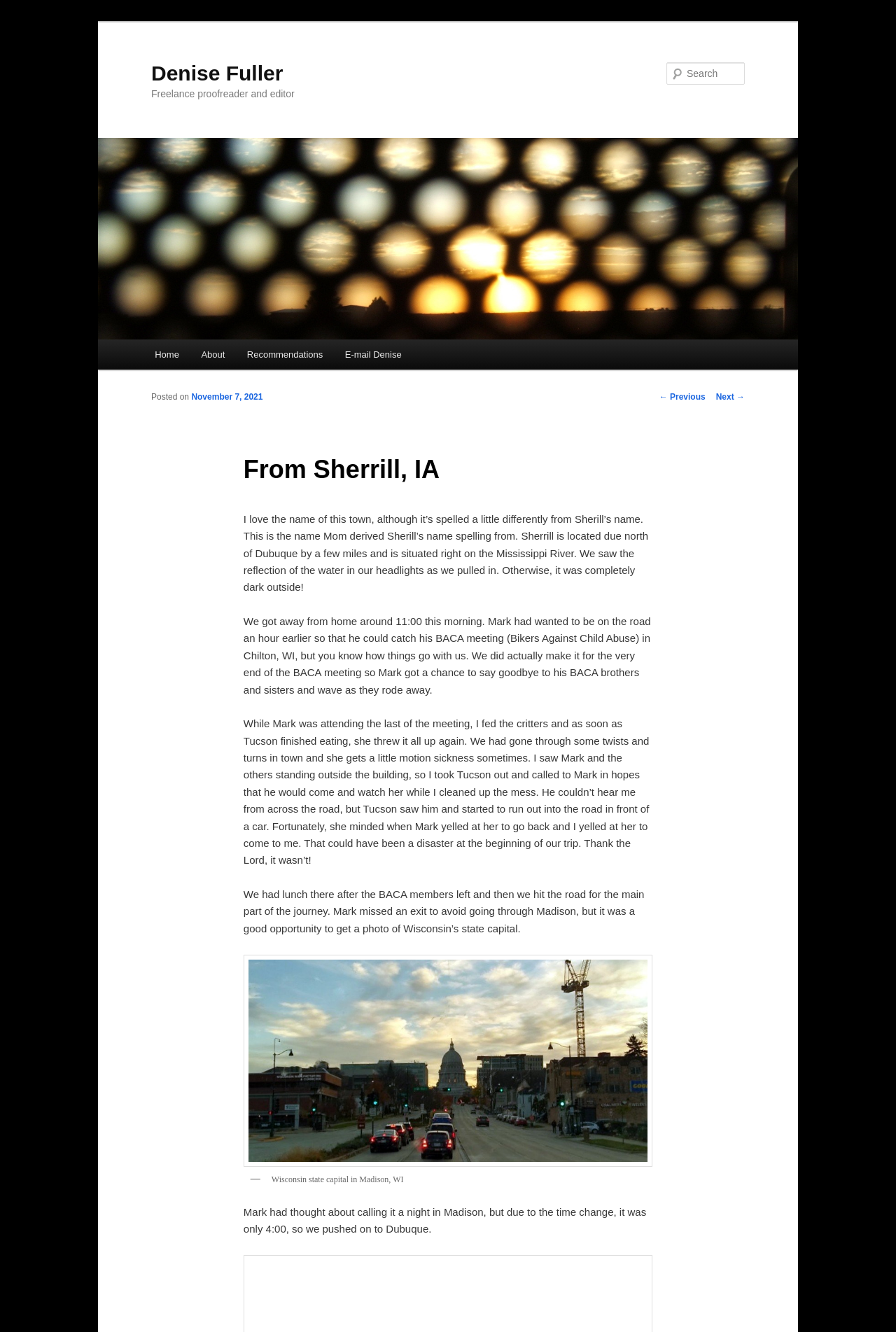What is the name of the state capital in the photo?
Please use the image to deliver a detailed and complete answer.

The answer can be found by looking at the figure element with the caption 'Wisconsin state capital in Madison, WI' which indicates that the photo is of the Wisconsin state capital.